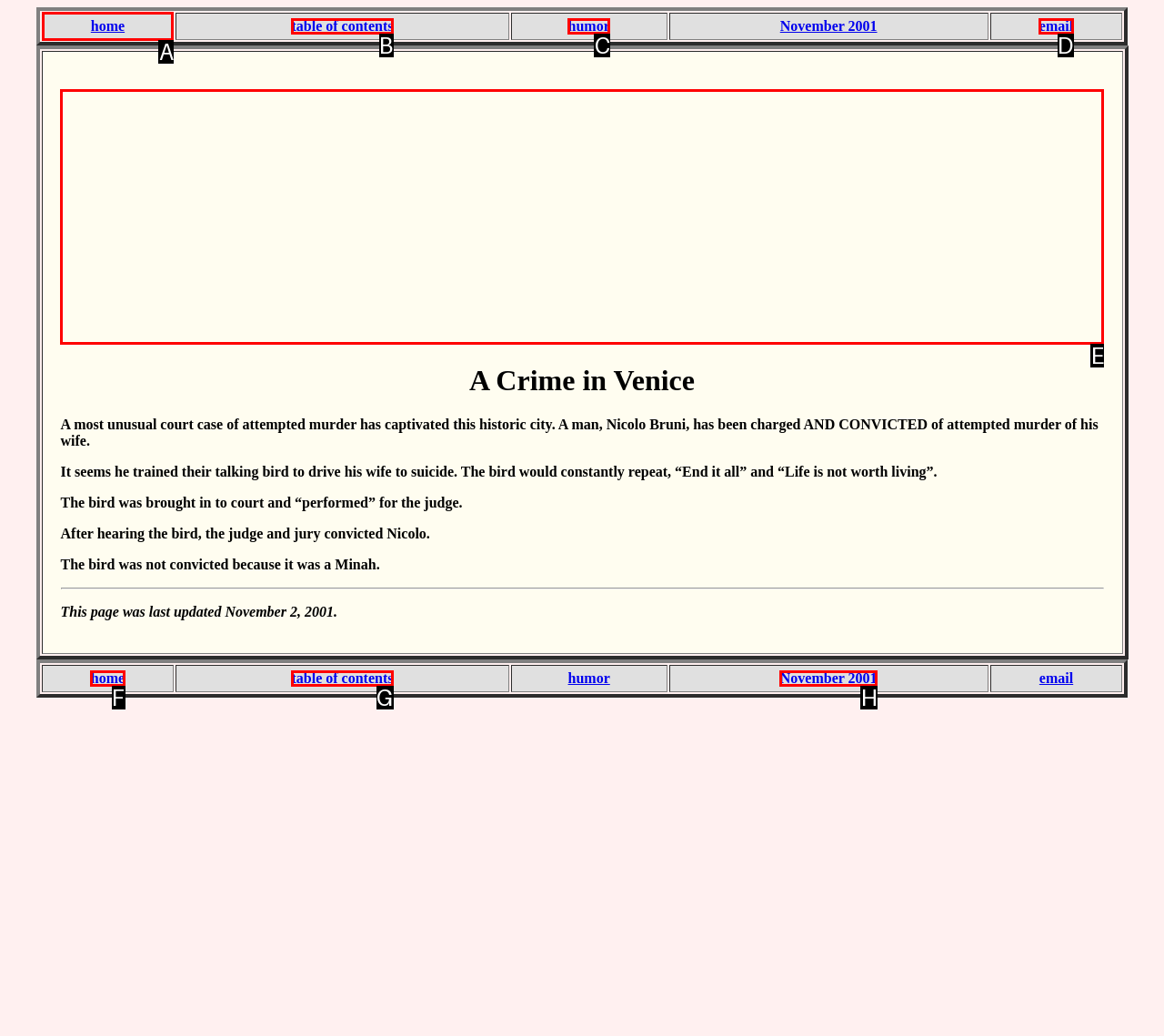Identify the HTML element that should be clicked to accomplish the task: go to home
Provide the option's letter from the given choices.

A